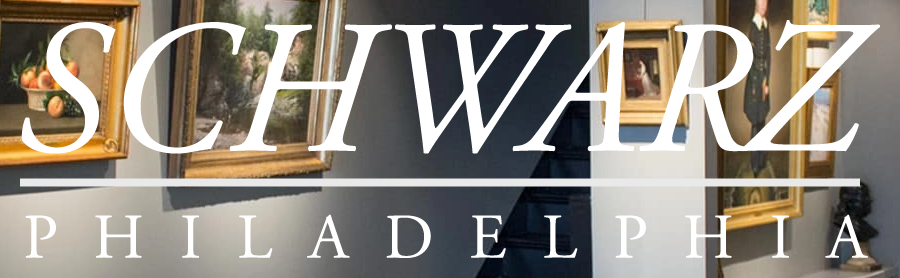Answer the question briefly using a single word or phrase: 
What style does the gallery's aesthetic reflect?

Classic and contemporary